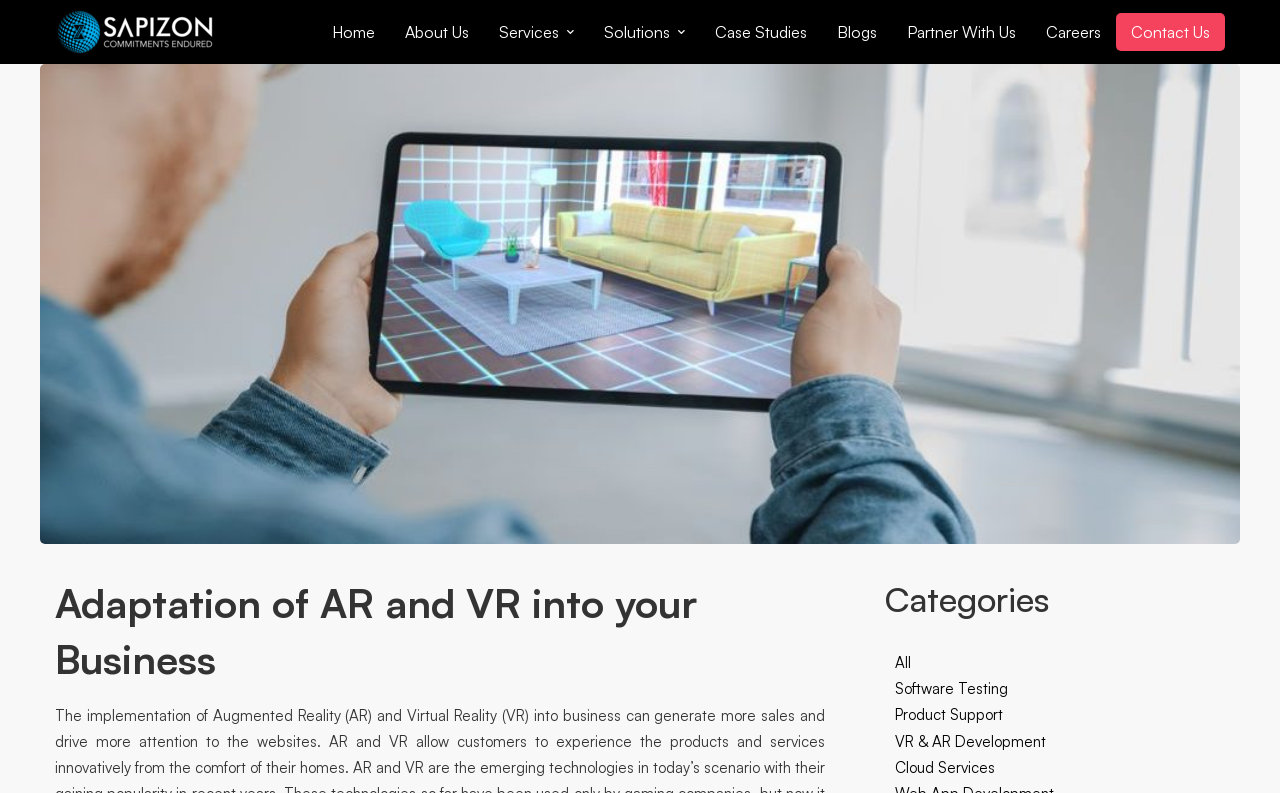Create a detailed narrative describing the layout and content of the webpage.

The webpage is about the adaptation of Augmented Reality (AR) and Virtual Reality (VR) into businesses. At the top left corner, there is a link to "Sapizon Technologies" accompanied by an image with the same name. 

To the right of the image, there is a navigation menu consisting of seven links: "Home", "About Us", a dropdown menu with the label "Services", another dropdown menu with the label "Solutions", "Case Studies", "Blogs", "Partner With Us", "Careers", and "Contact Us". 

Below the navigation menu, there is a large image that spans almost the entire width of the page, with a heading "Adaptation of AR and VR into your Business" placed on top of it. 

Below the image, there is another heading with the same text, followed by a section with the heading "Categories". This section contains five links: "All", "Software Testing", "Product Support", "VR & AR Development", and "Cloud Services".